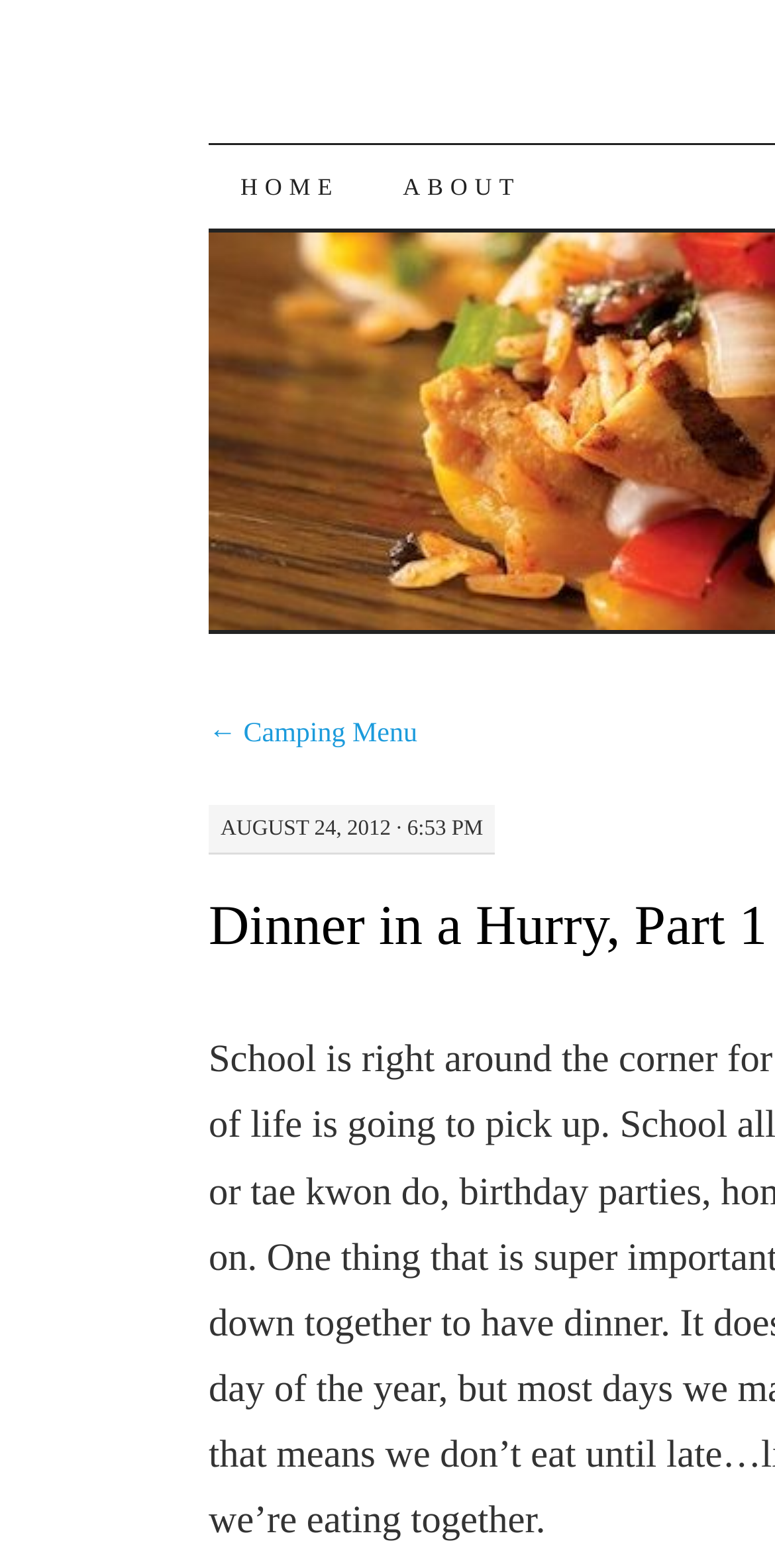Using the provided element description, identify the bounding box coordinates as (top-left x, top-left y, bottom-right x, bottom-right y). Ensure all values are between 0 and 1. Description: ← Camping Menu

[0.269, 0.459, 0.538, 0.478]